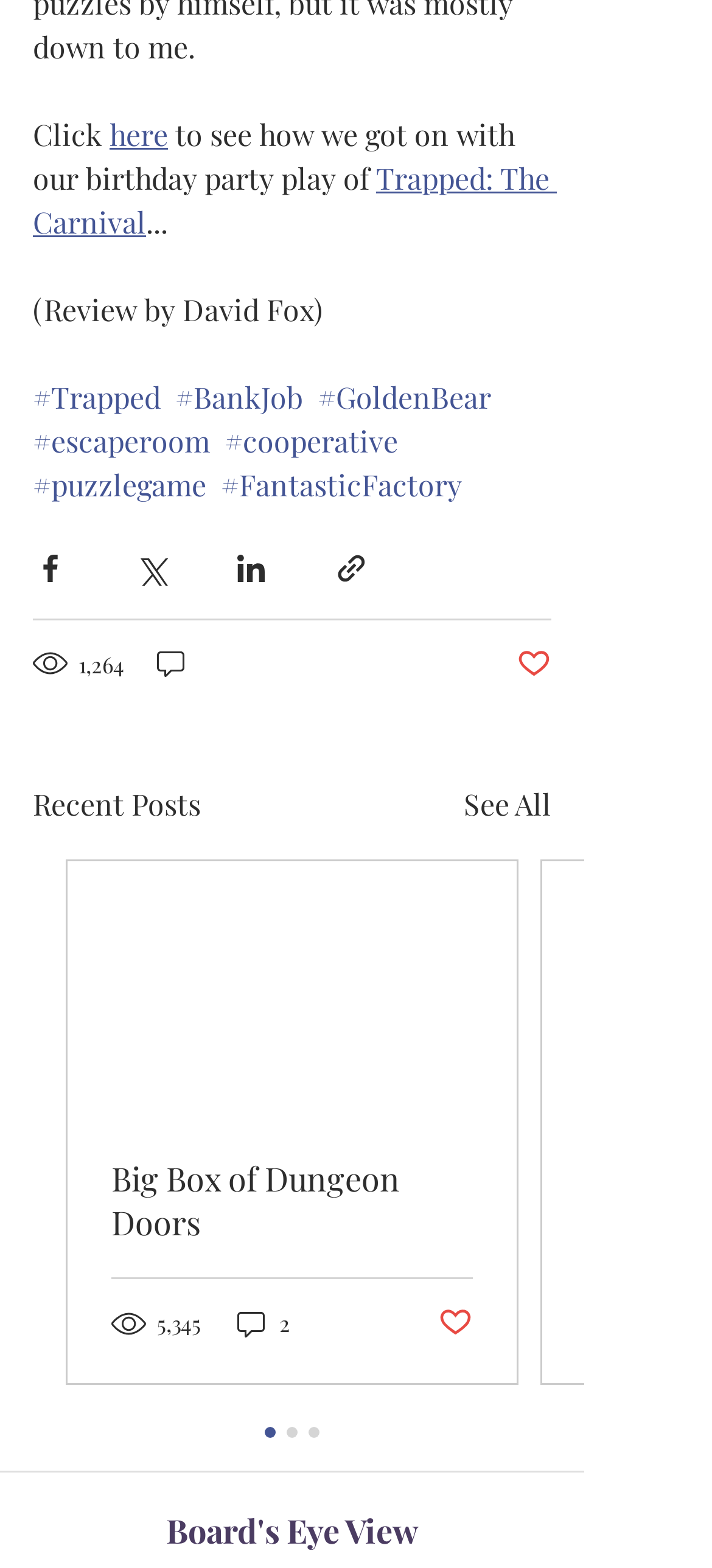Locate the bounding box of the UI element based on this description: "#FantasticFactory". Provide four float numbers between 0 and 1 as [left, top, right, bottom].

[0.31, 0.296, 0.649, 0.321]